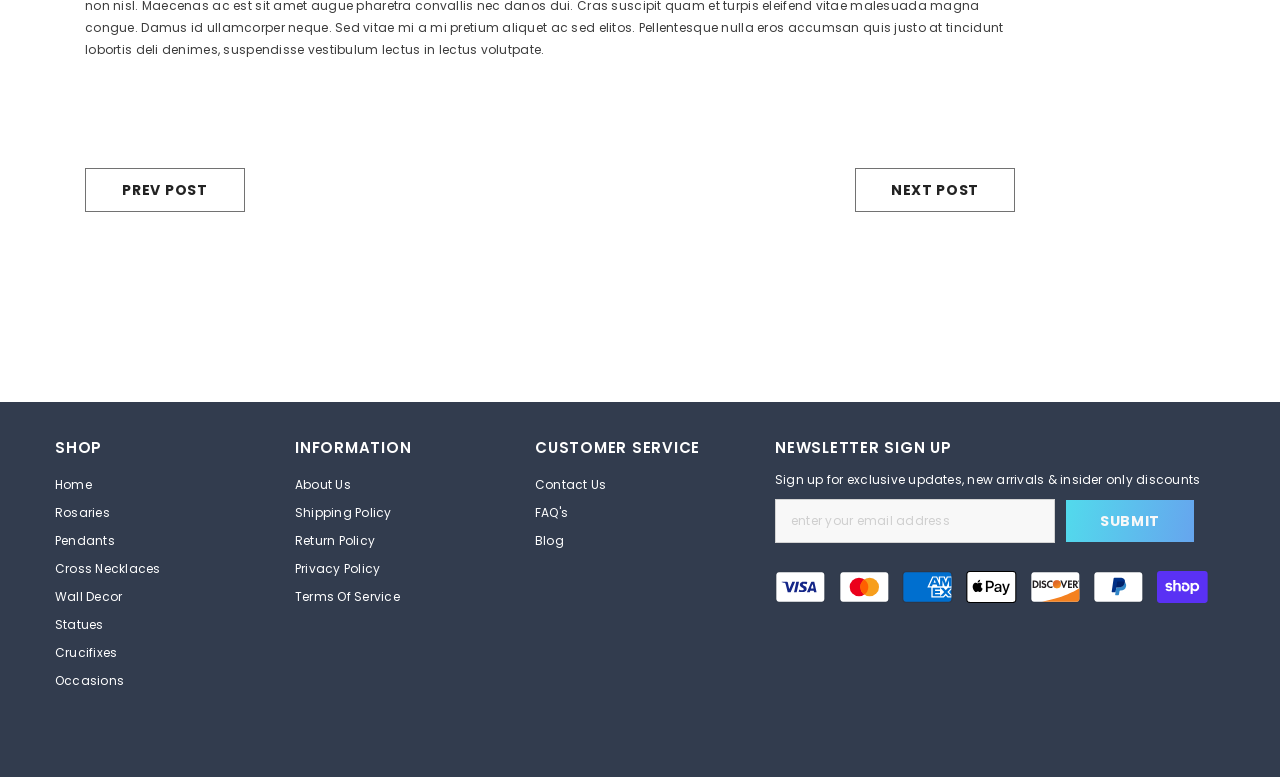Answer the question using only one word or a concise phrase: What is the category of products under 'Rosaries'?

Pendants